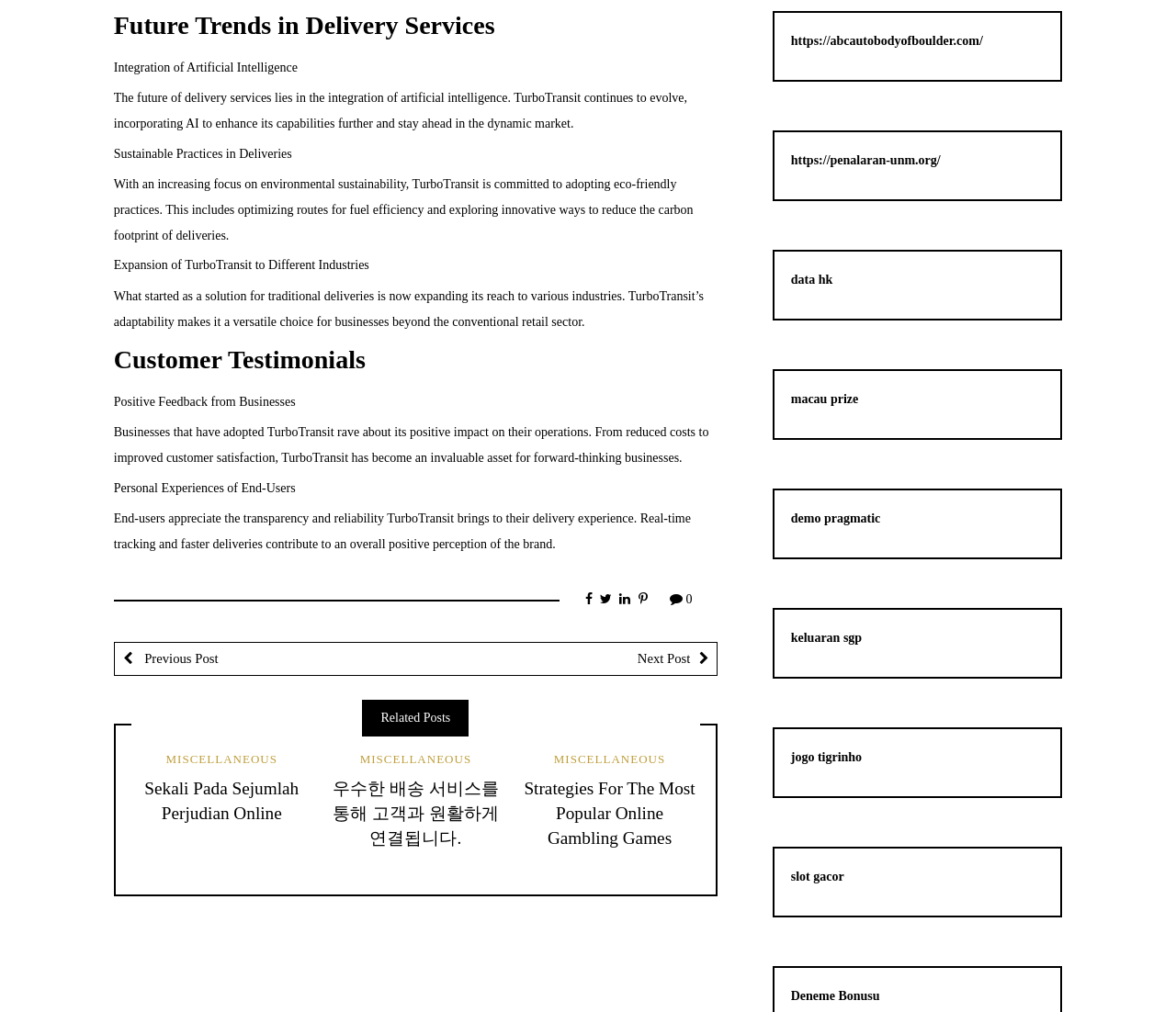Please mark the bounding box coordinates of the area that should be clicked to carry out the instruction: "Read the article about Strategies For The Most Popular Online Gambling Games".

[0.446, 0.77, 0.591, 0.838]